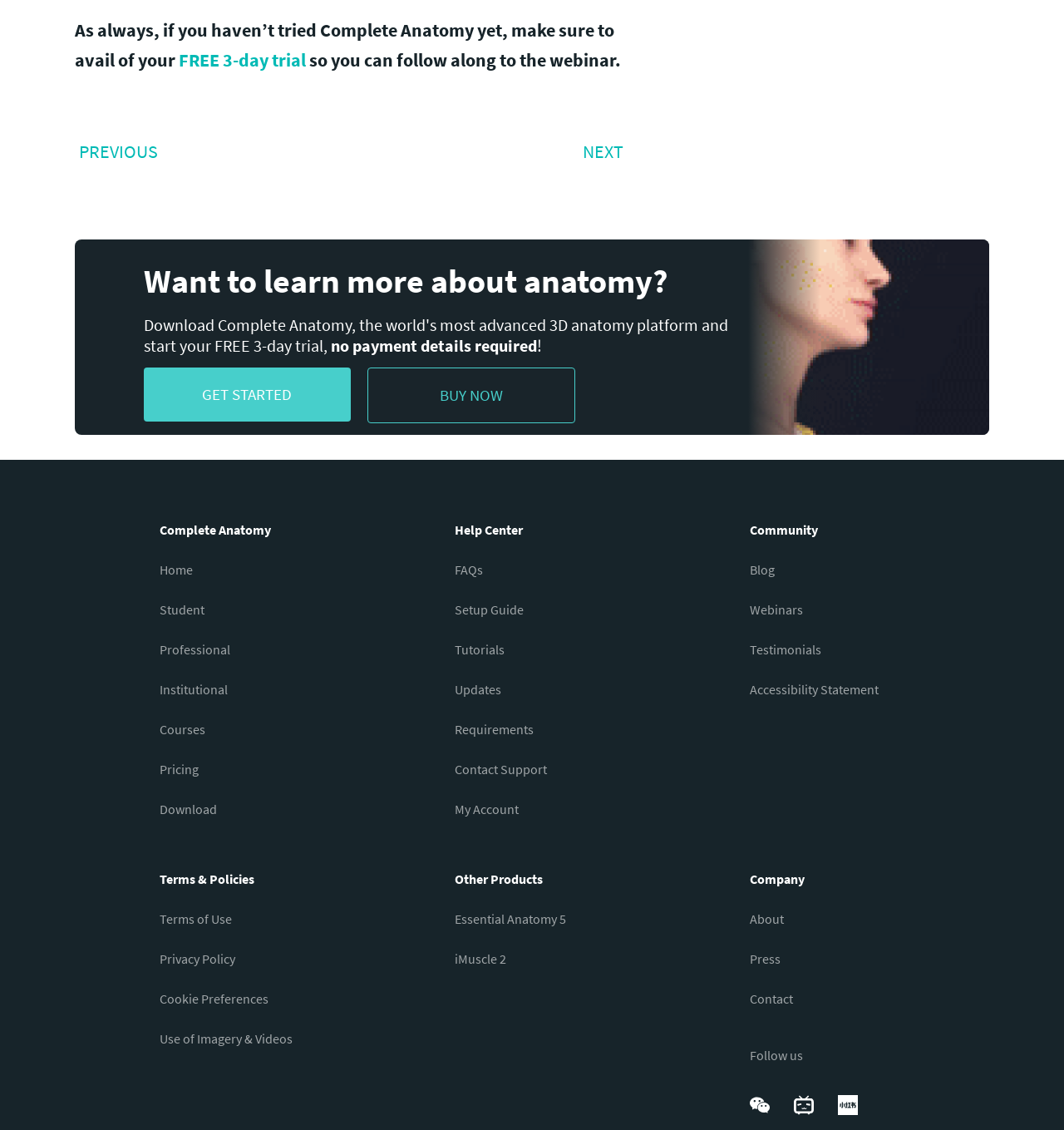What is the name of the anatomy platform?
Answer with a single word or phrase, using the screenshot for reference.

Complete Anatomy